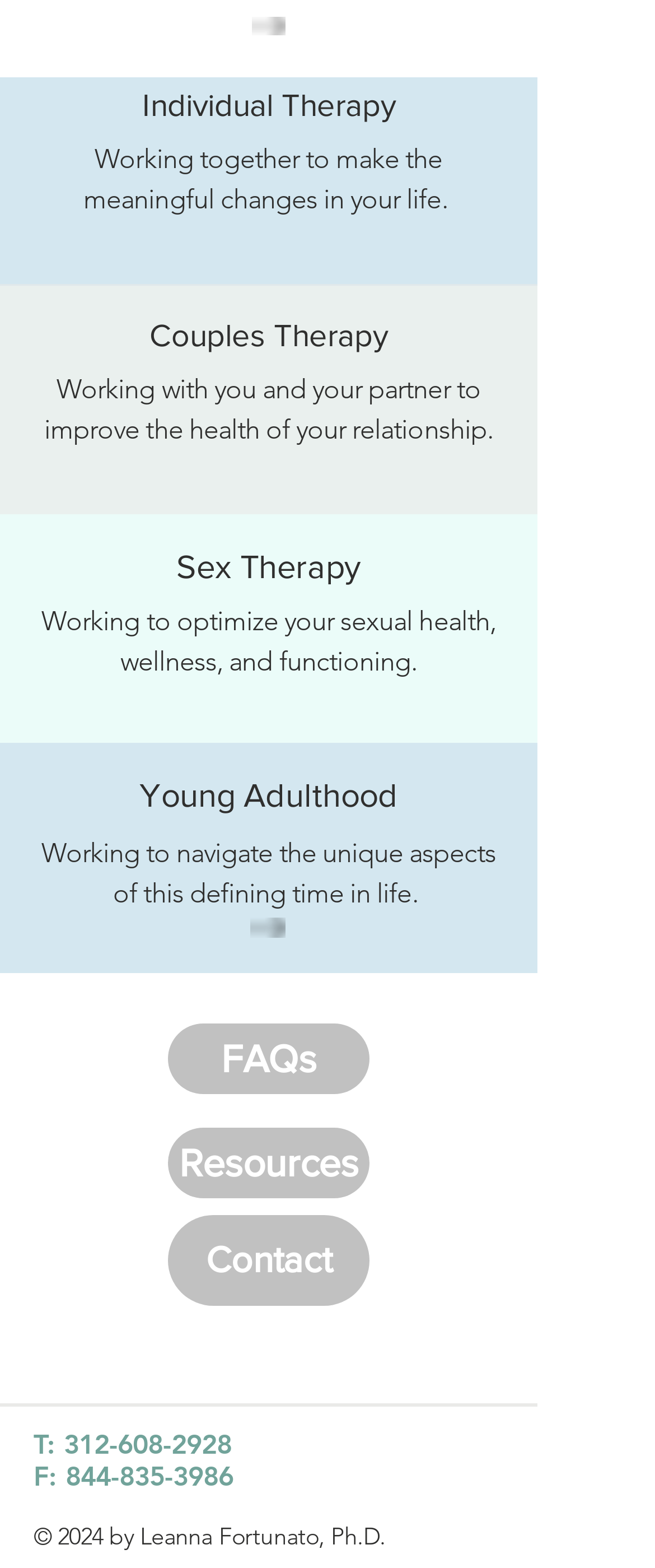Can you find the bounding box coordinates for the UI element given this description: "Couples Therapy"? Provide the coordinates as four float numbers between 0 and 1: [left, top, right, bottom].

[0.228, 0.203, 0.592, 0.225]